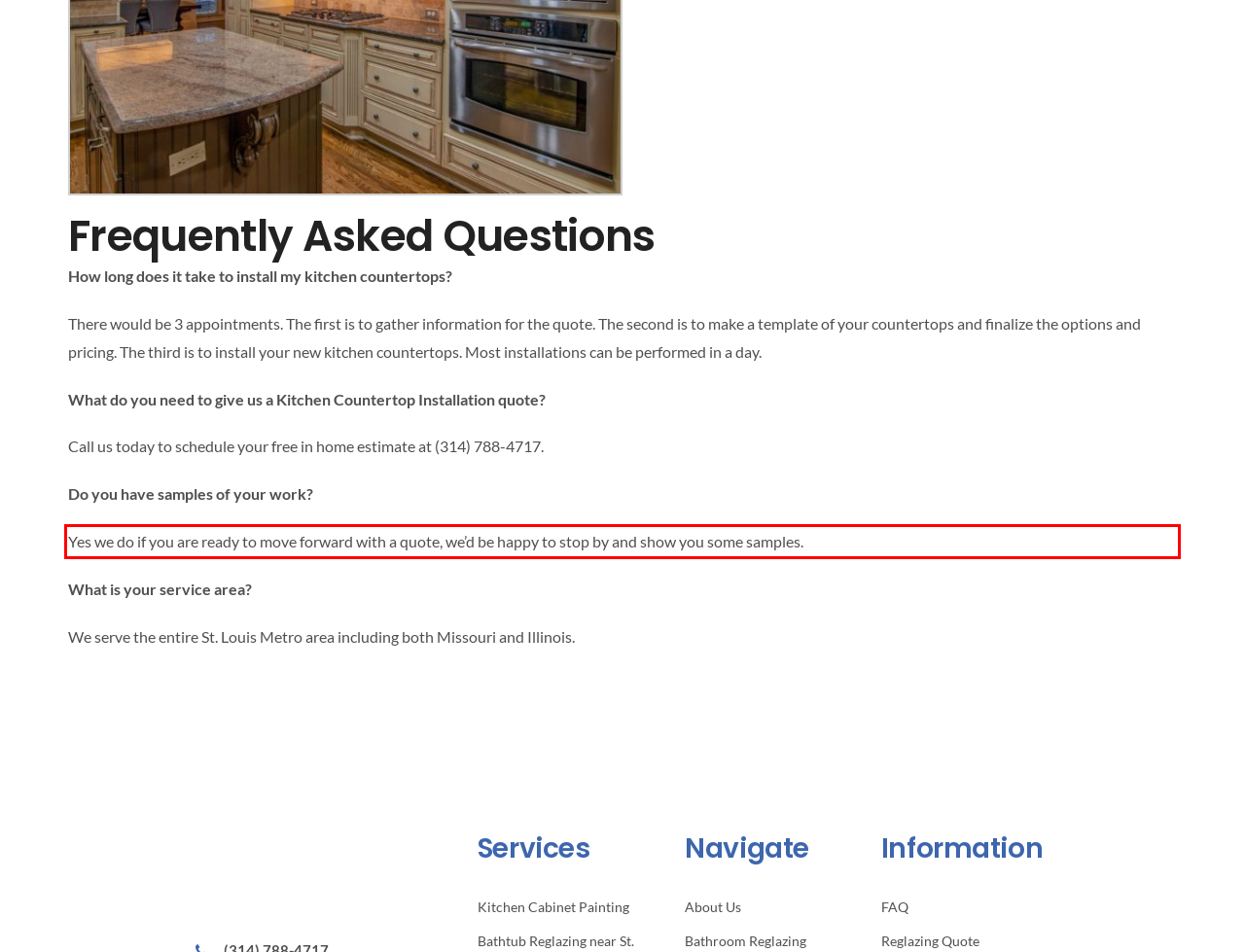You have a screenshot of a webpage with a red bounding box. Identify and extract the text content located inside the red bounding box.

Yes we do if you are ready to move forward with a quote, we’d be happy to stop by and show you some samples.